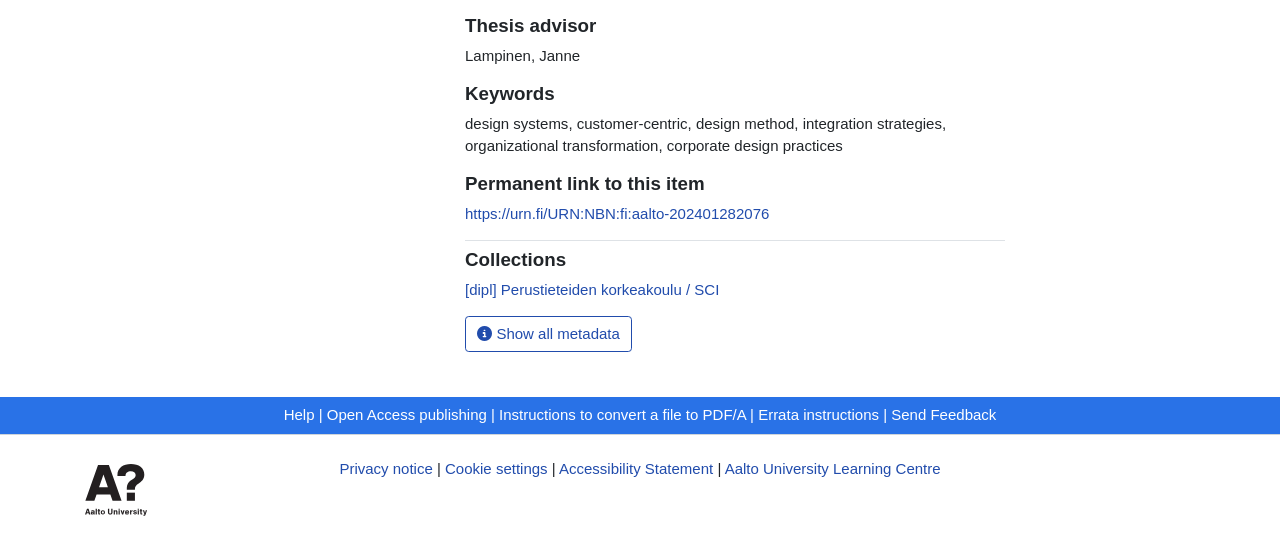Based on the image, provide a detailed and complete answer to the question: 
What is the thesis advisor's name?

The thesis advisor's name is mentioned in the heading 'Thesis advisor' with the StaticText element 'Lampinen, Janne'.